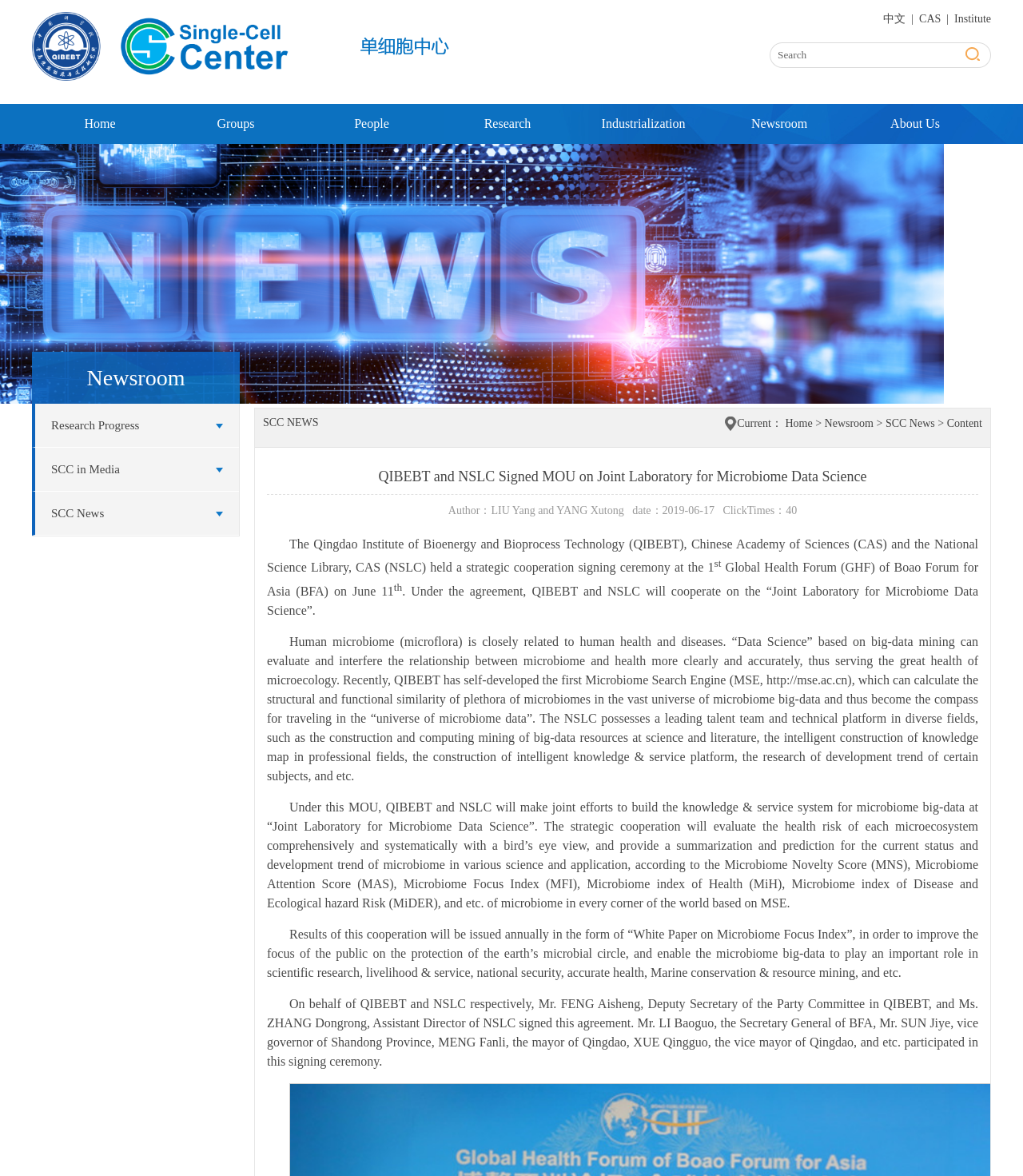What is the date of the news article?
Answer with a single word or phrase, using the screenshot for reference.

2019-06-17